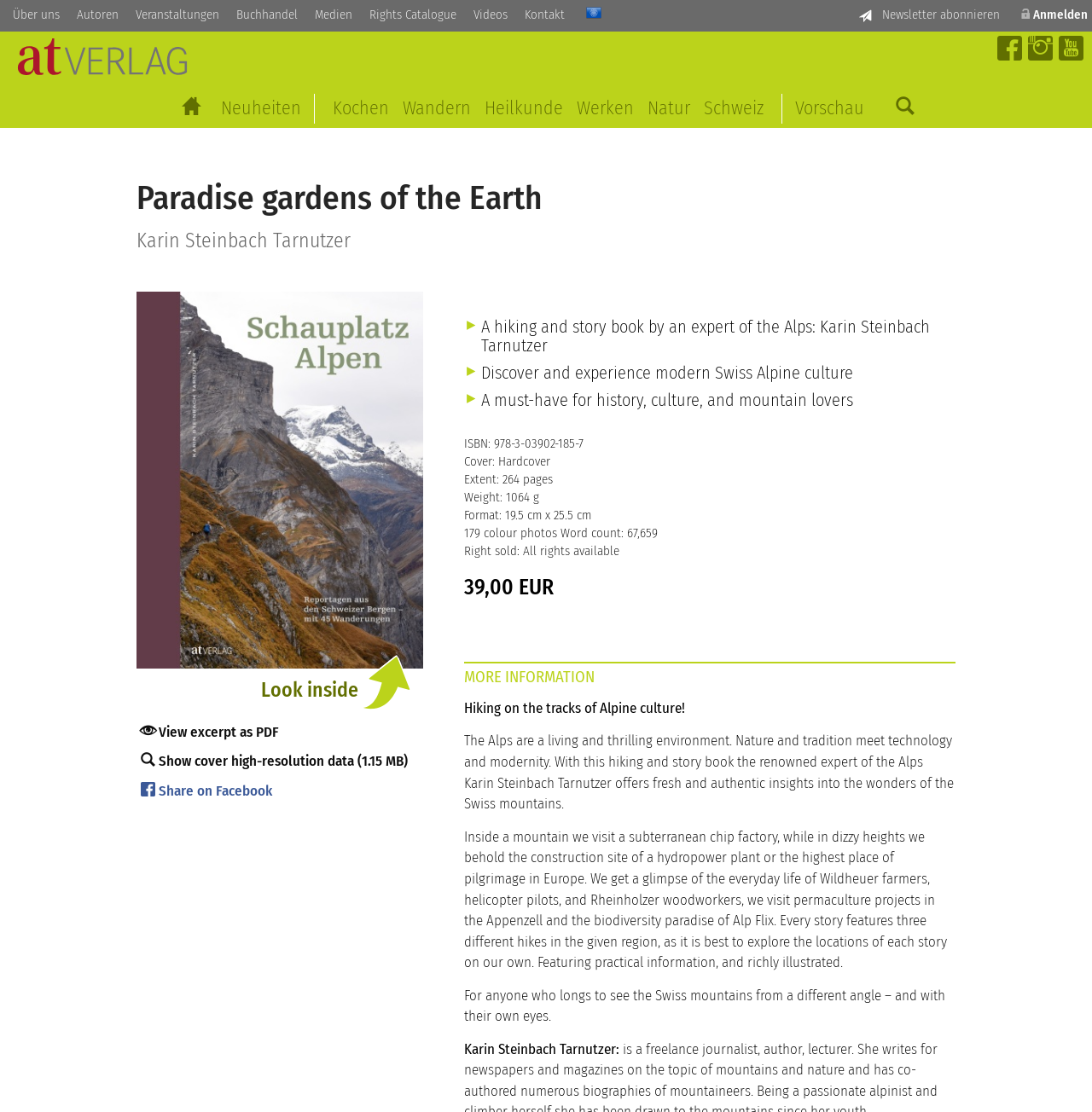What is the format of the book?
Provide a detailed answer to the question using information from the image.

I found the format of the book by looking at the StaticText 'Format: 19.5 cm x 25.5 cm' which is located below the book's details such as ISBN, cover, and extent.